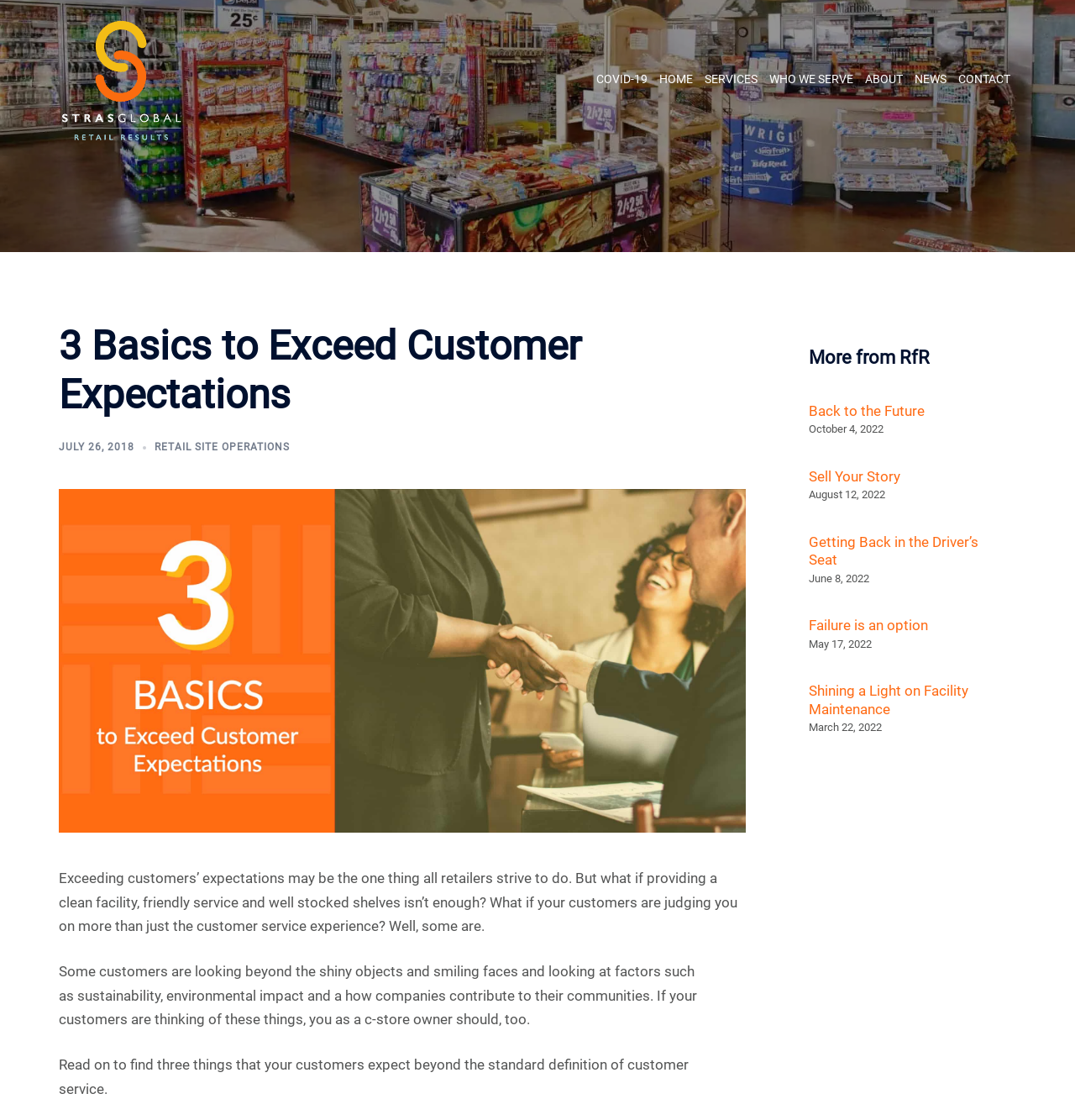What is the section below the main article about?
Based on the image content, provide your answer in one word or a short phrase.

More from RfR